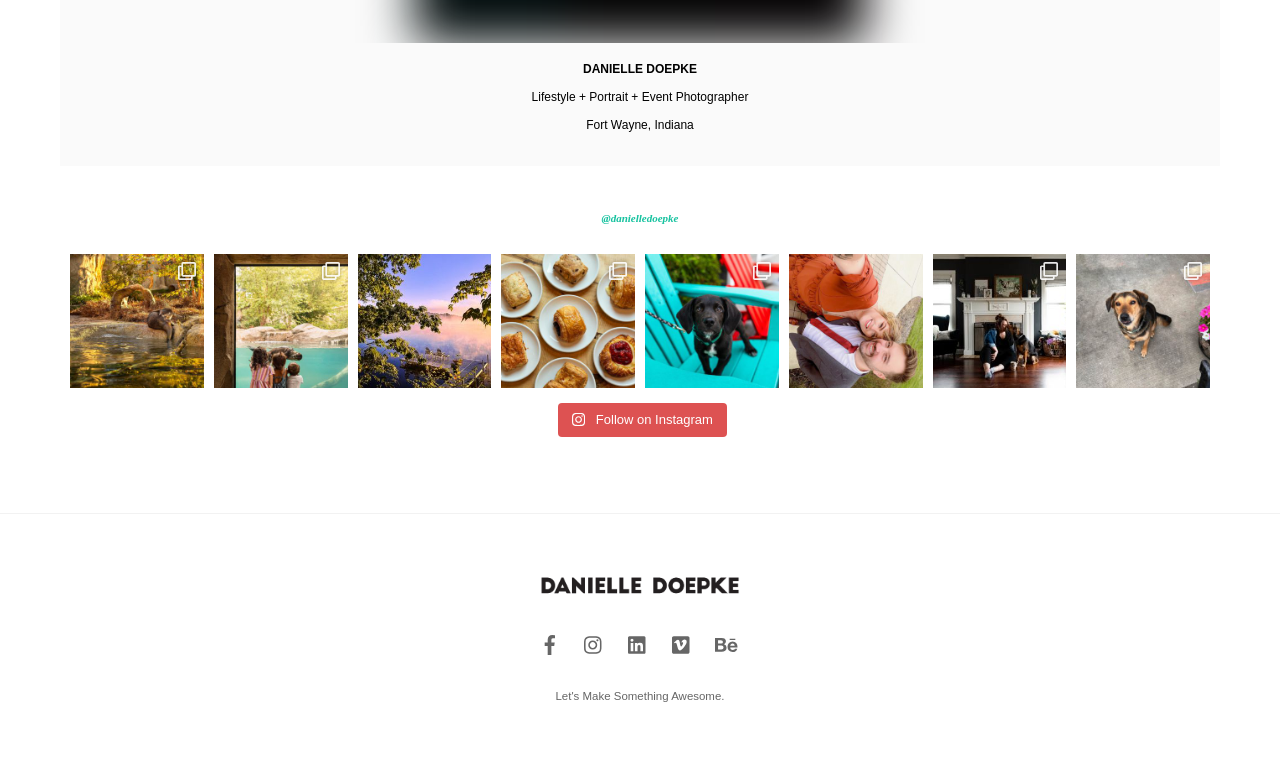Identify the coordinates of the bounding box for the element described below: "aria-label="instagram"". Return the coordinates as four float numbers between 0 and 1: [left, top, right, bottom].

[0.448, 0.838, 0.48, 0.857]